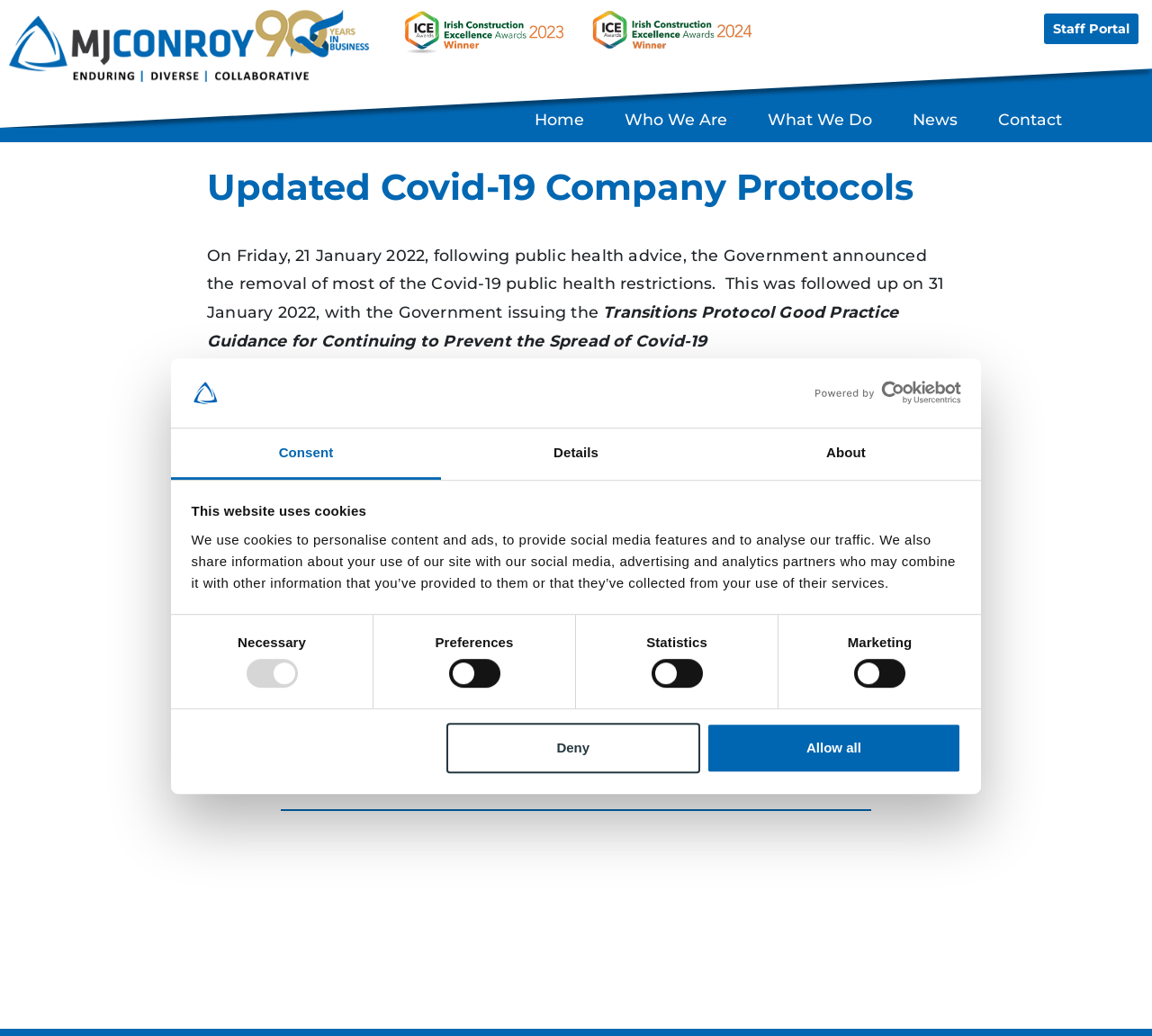Please examine the image and answer the question with a detailed explanation:
How many links are in the top navigation bar?

There are six links in the top navigation bar, which are 'Home', 'Who We Are', 'What We Do', 'News', 'Contact', and 'Staff Portal', and they are used to navigate to different sections of the website.